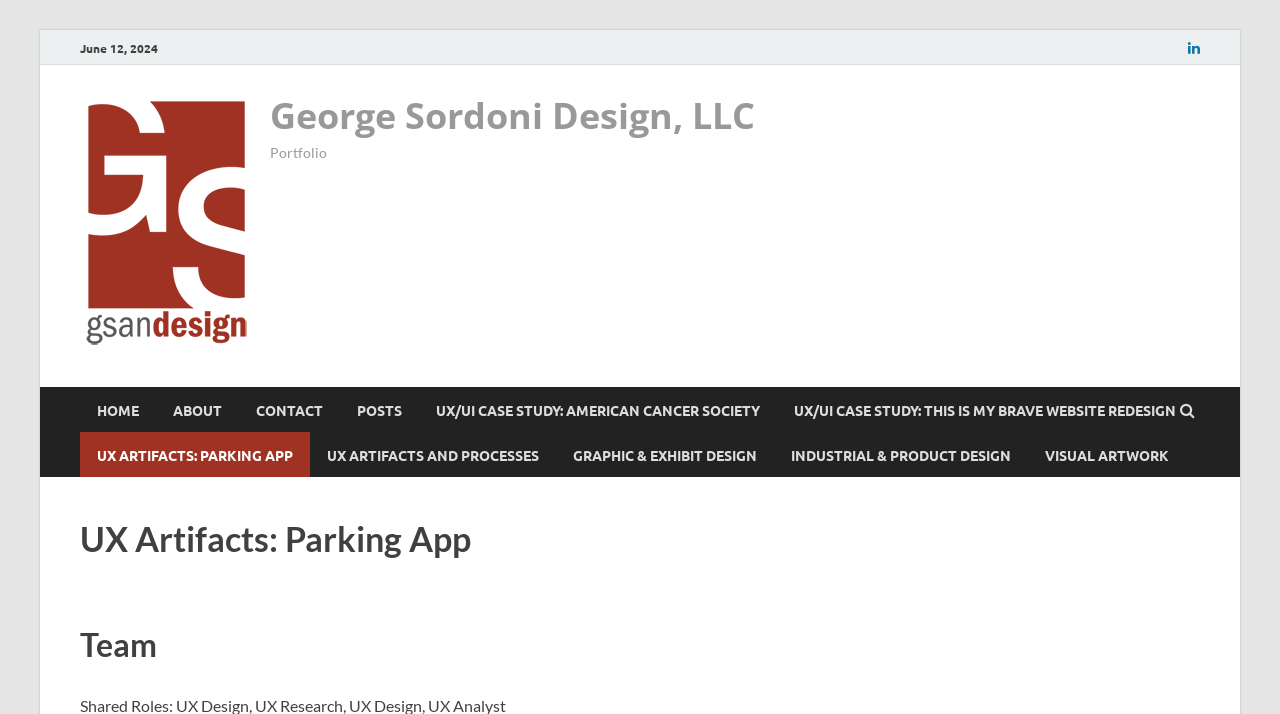Please find the bounding box coordinates of the element that you should click to achieve the following instruction: "Check the UX artifacts and processes". The coordinates should be presented as four float numbers between 0 and 1: [left, top, right, bottom].

[0.242, 0.605, 0.434, 0.668]